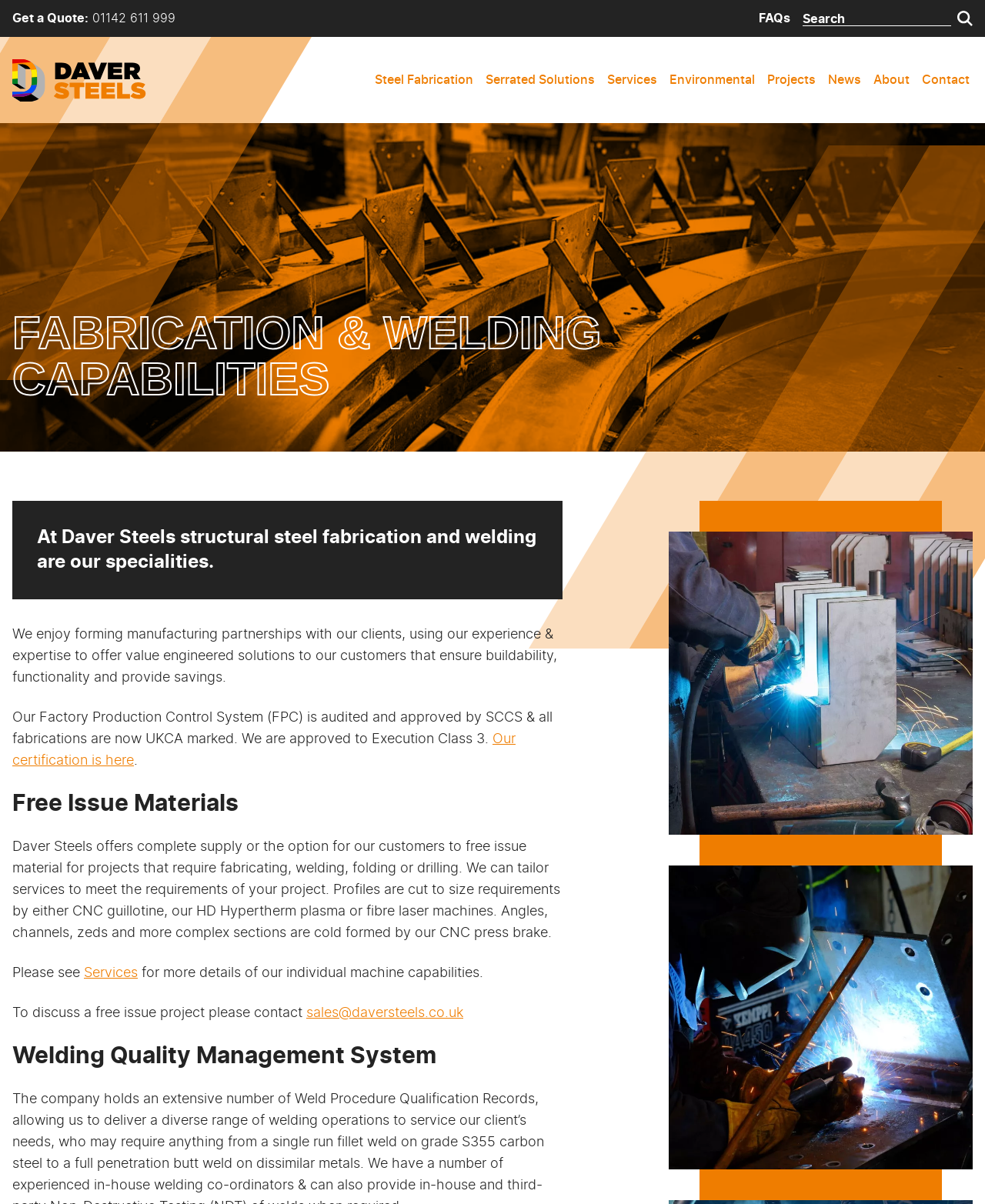Determine the bounding box for the UI element described here: "Aftershaves".

None